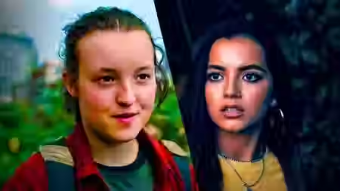What is the style of the woman's hair?
Carefully examine the image and provide a detailed answer to the question.

The caption describes the woman on the right as having 'long dark hair', which indicates the style of her hair.